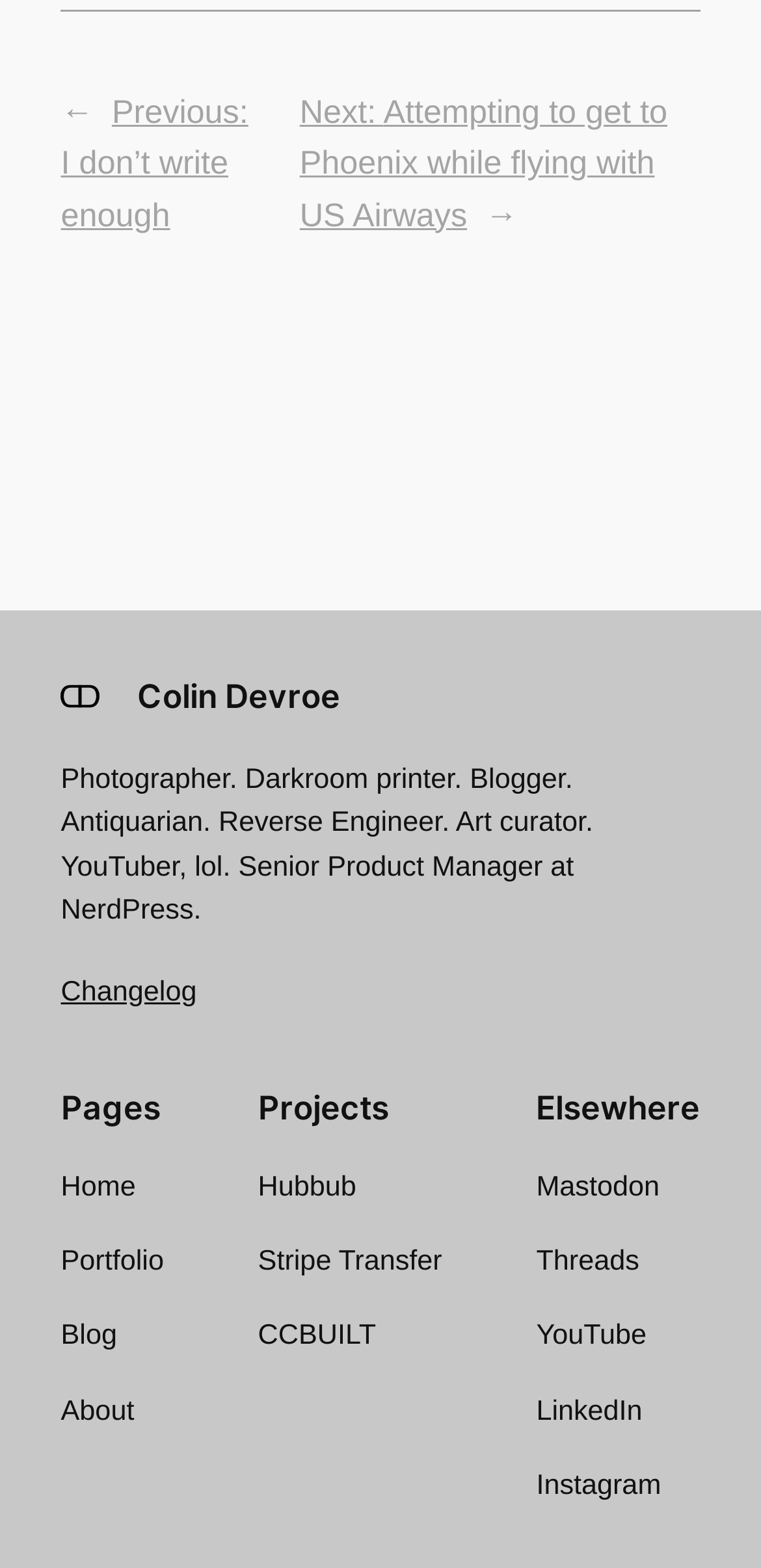Determine the bounding box coordinates for the clickable element required to fulfill the instruction: "go to previous post". Provide the coordinates as four float numbers between 0 and 1, i.e., [left, top, right, bottom].

[0.08, 0.06, 0.326, 0.149]